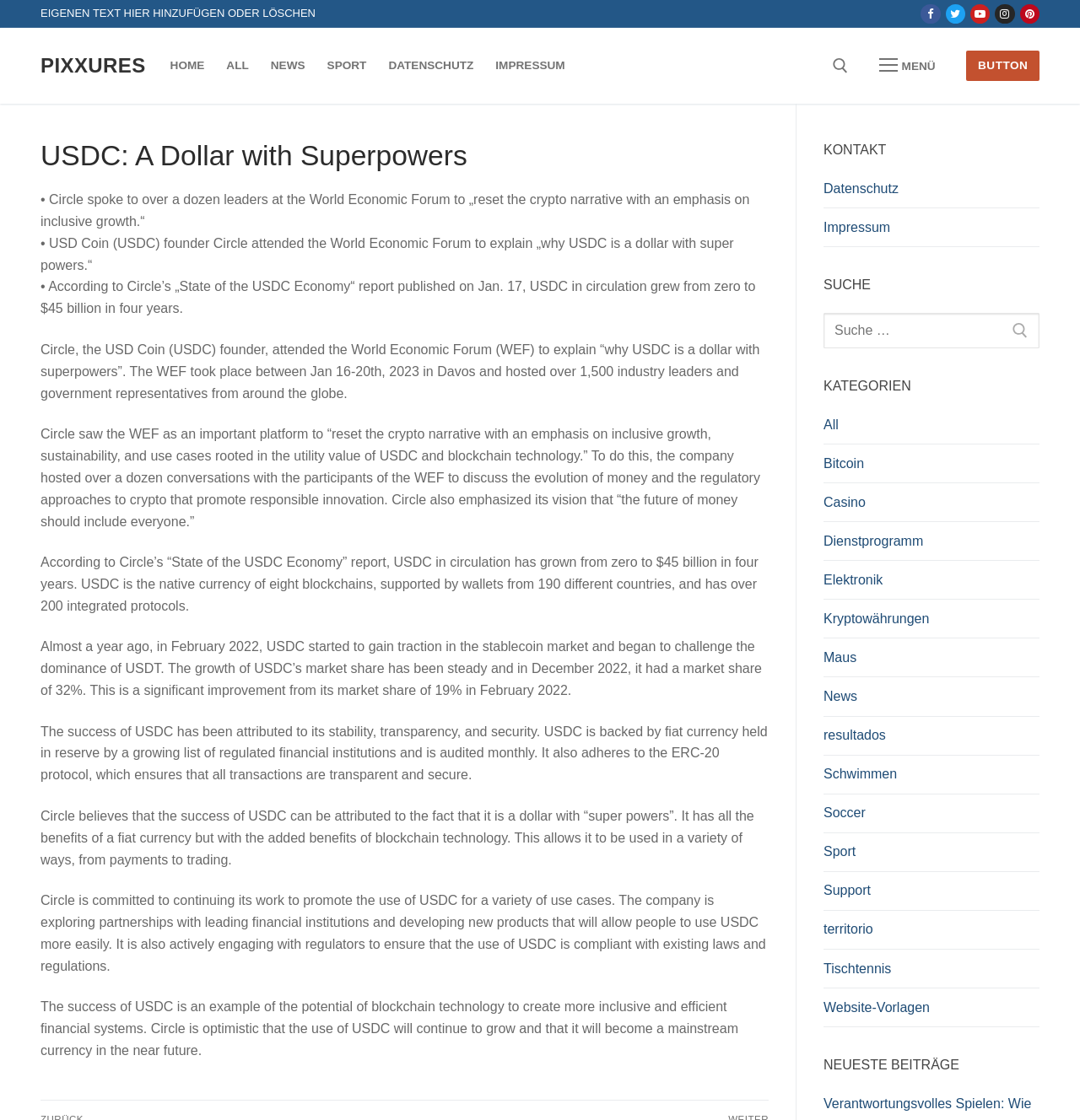How many social media links are available?
Look at the webpage screenshot and answer the question with a detailed explanation.

I counted the number of social media links available on the webpage, which are Facebook, Twitter, Youtube, and Instagram, and found that there are 4 links.